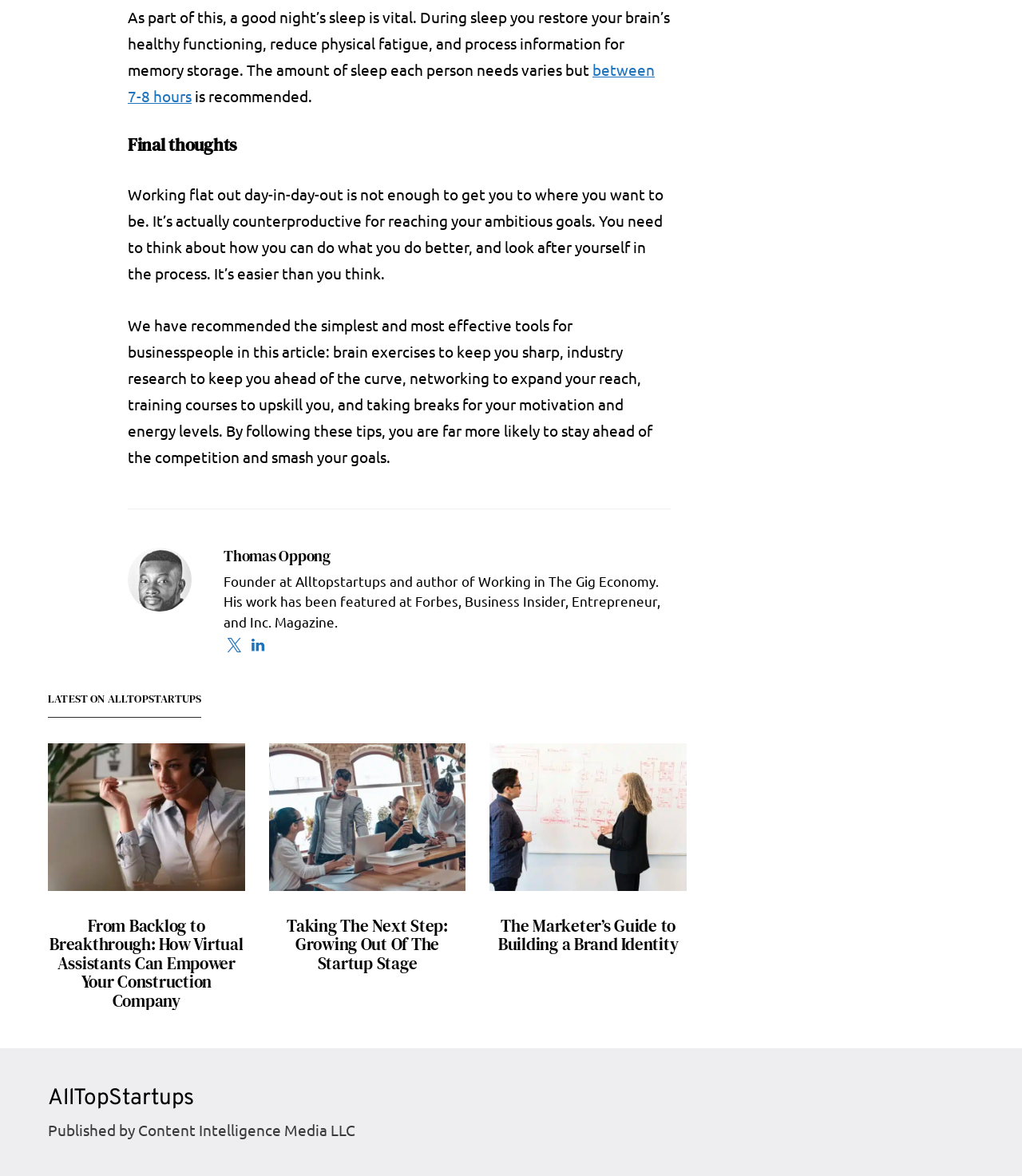What is the recommended amount of sleep?
Could you answer the question in a detailed manner, providing as much information as possible?

Based on the text, it is mentioned that 'between 7-8 hours' is recommended for sleep, which suggests that this is the ideal amount of sleep for individuals.